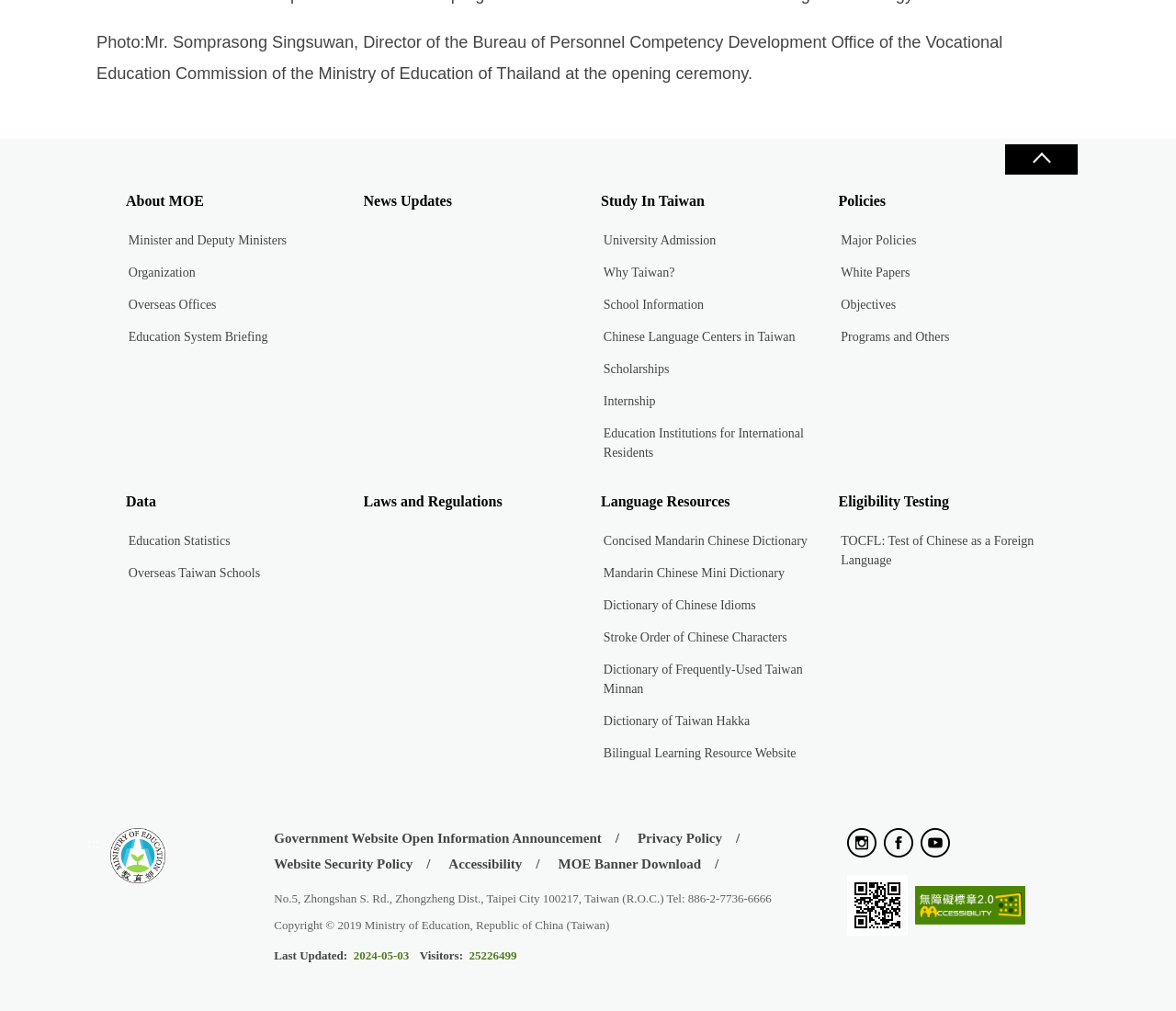Identify the bounding box coordinates for the element that needs to be clicked to fulfill this instruction: "Click on the 'Bio+CV' link". Provide the coordinates in the format of four float numbers between 0 and 1: [left, top, right, bottom].

None